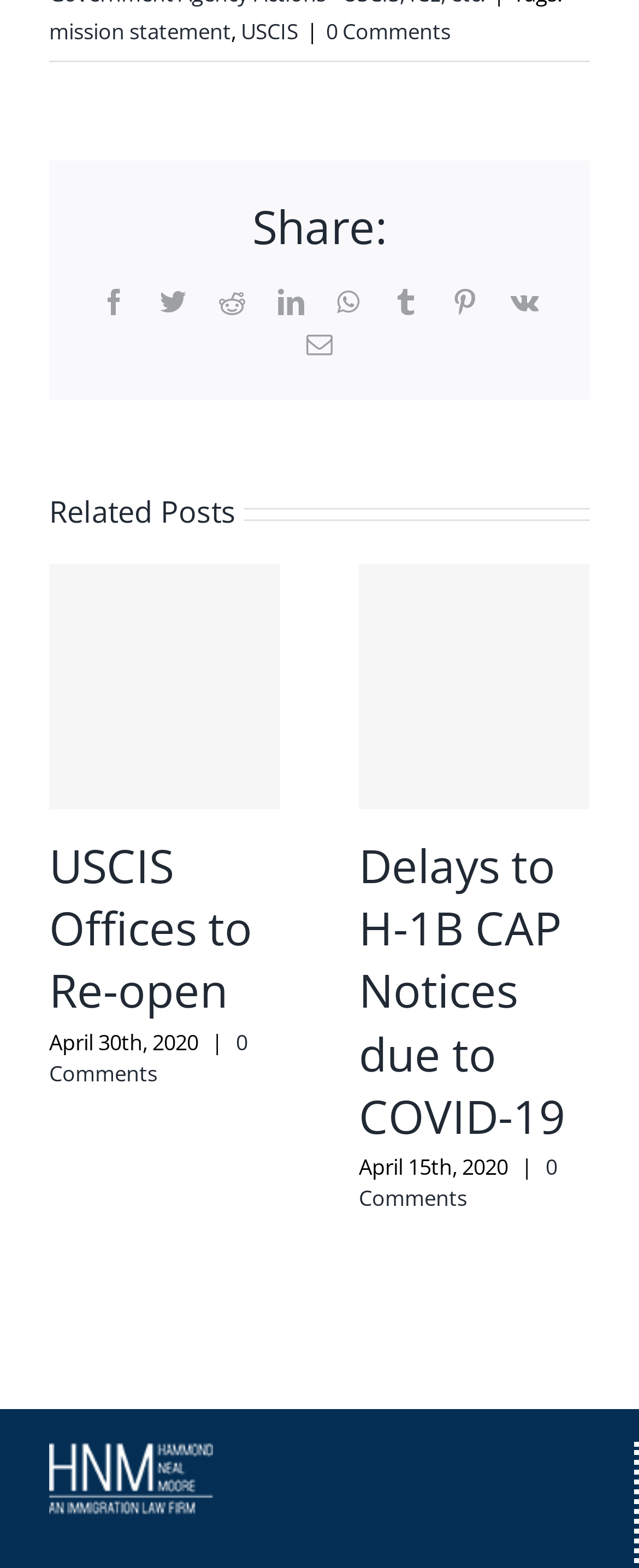How many links are available in the top navigation bar?
Provide a concise answer using a single word or phrase based on the image.

4